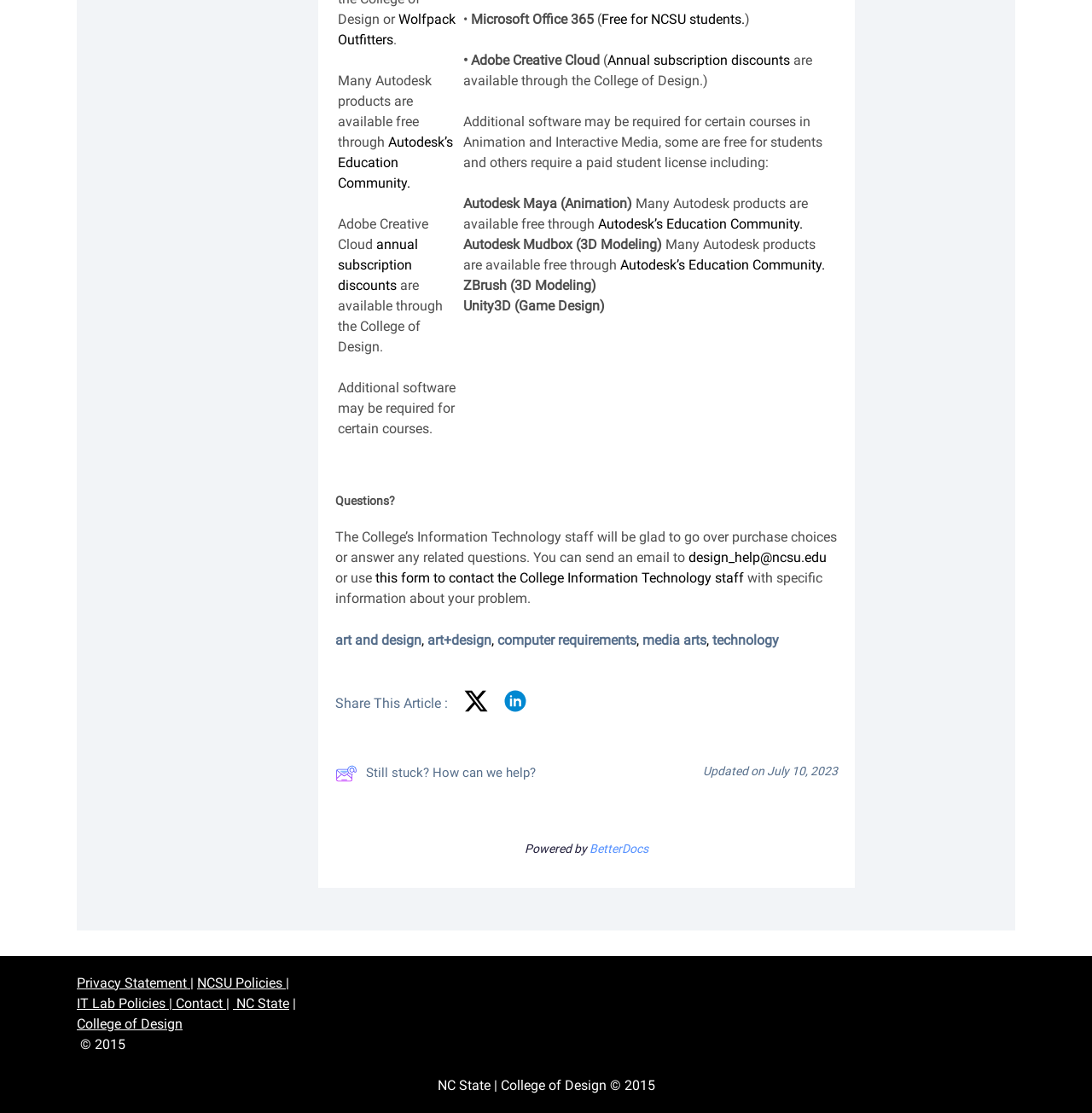What is the date when the webpage was last updated?
Please use the visual content to give a single word or phrase answer.

July 10, 2023